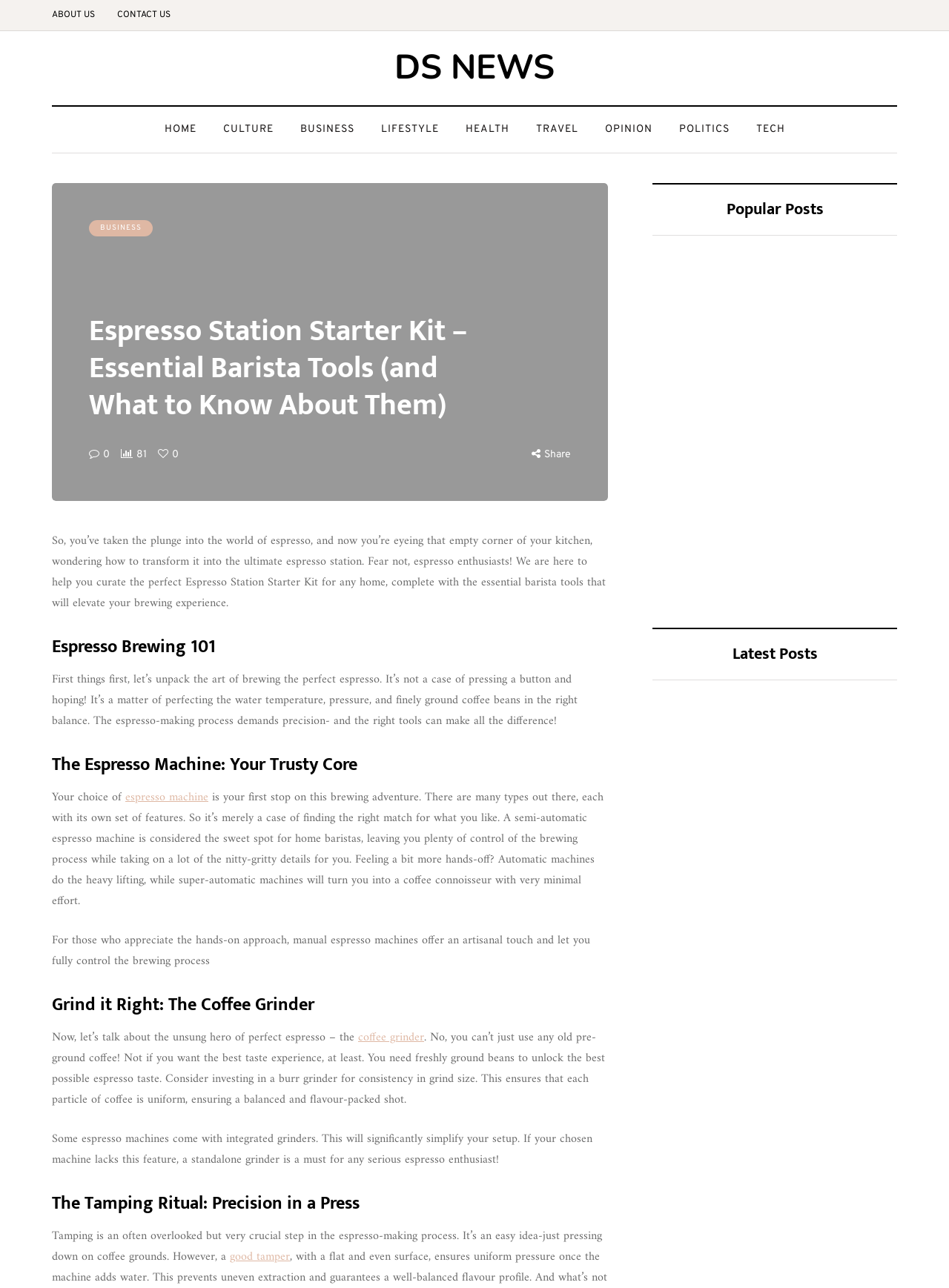Identify the bounding box coordinates of the section to be clicked to complete the task described by the following instruction: "Click on the 'GAMES' link". The coordinates should be four float numbers between 0 and 1, formatted as [left, top, right, bottom].

[0.703, 0.703, 0.757, 0.716]